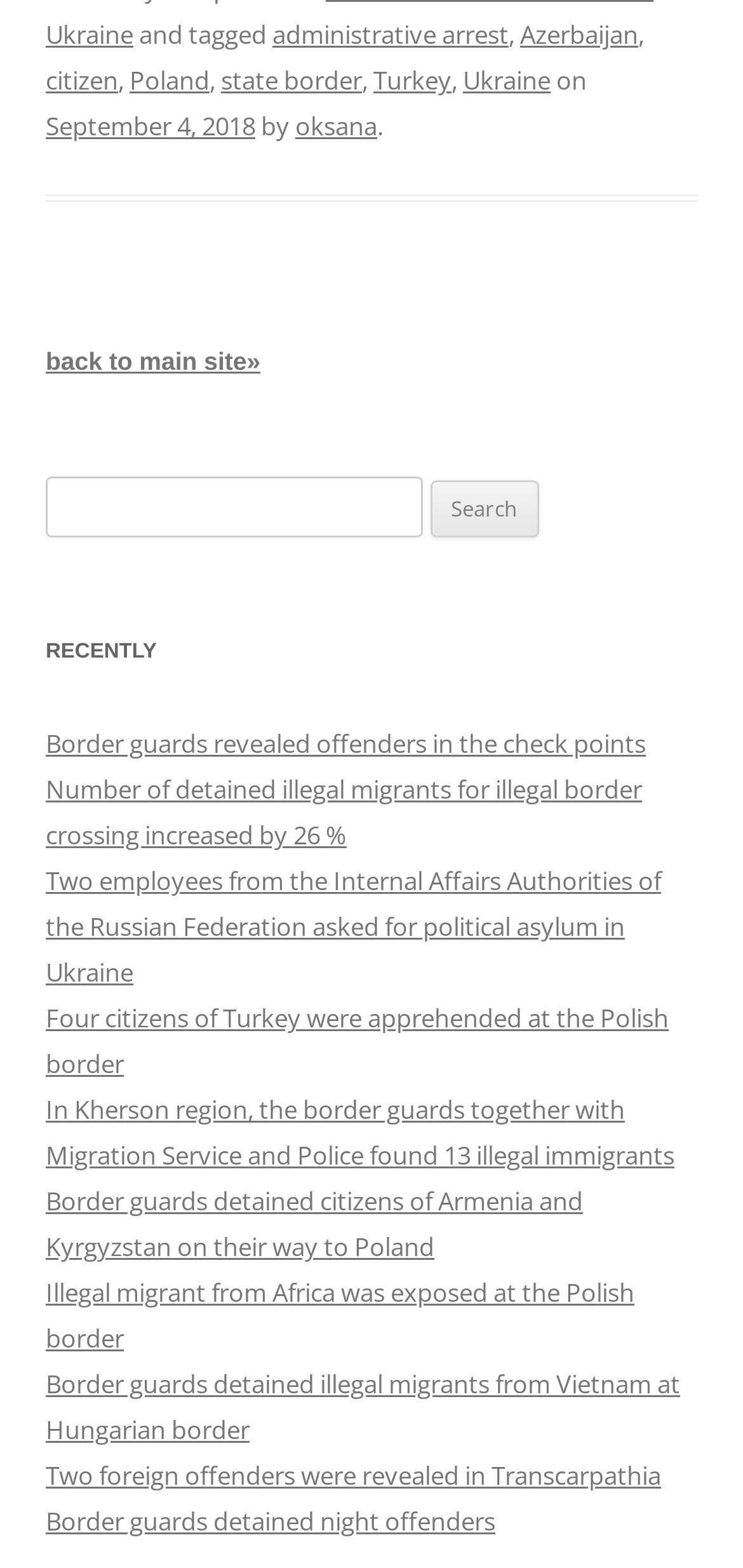What is the date mentioned in the webpage? Look at the image and give a one-word or short phrase answer.

September 4, 2018